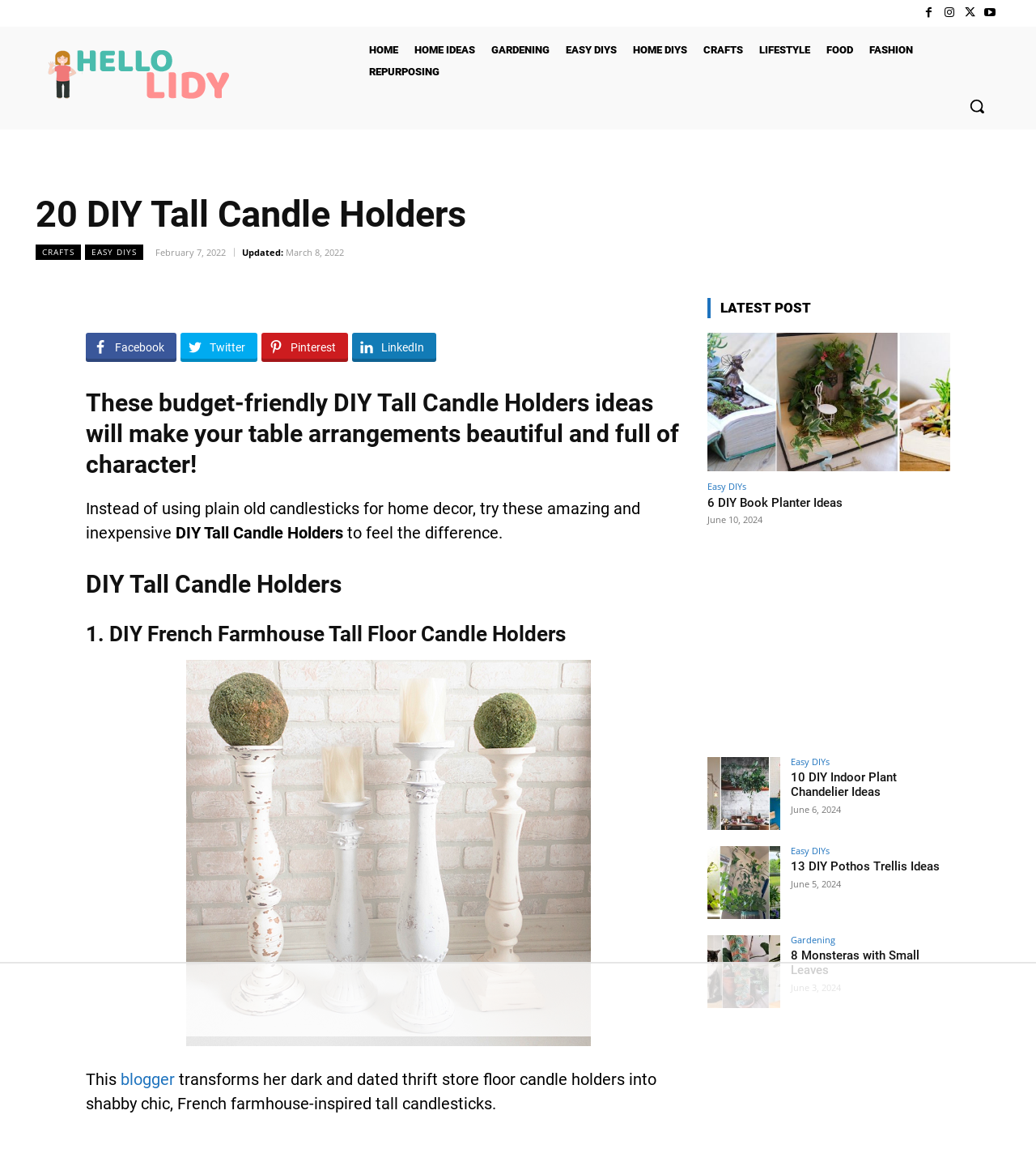Give a concise answer of one word or phrase to the question: 
How many DIY project ideas are listed on this webpage?

At least 4